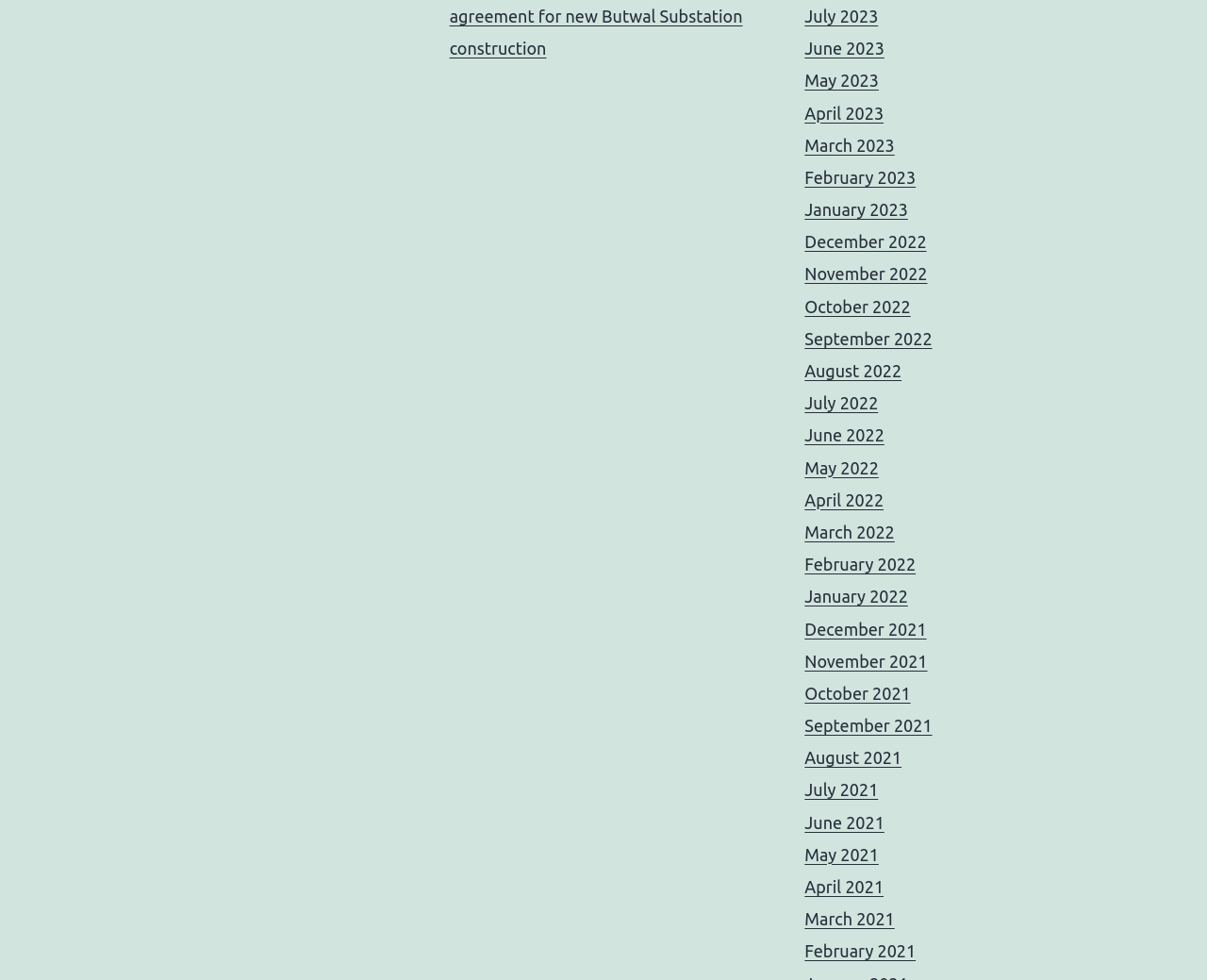What is the most recent month listed?
Provide a short answer using one word or a brief phrase based on the image.

July 2023